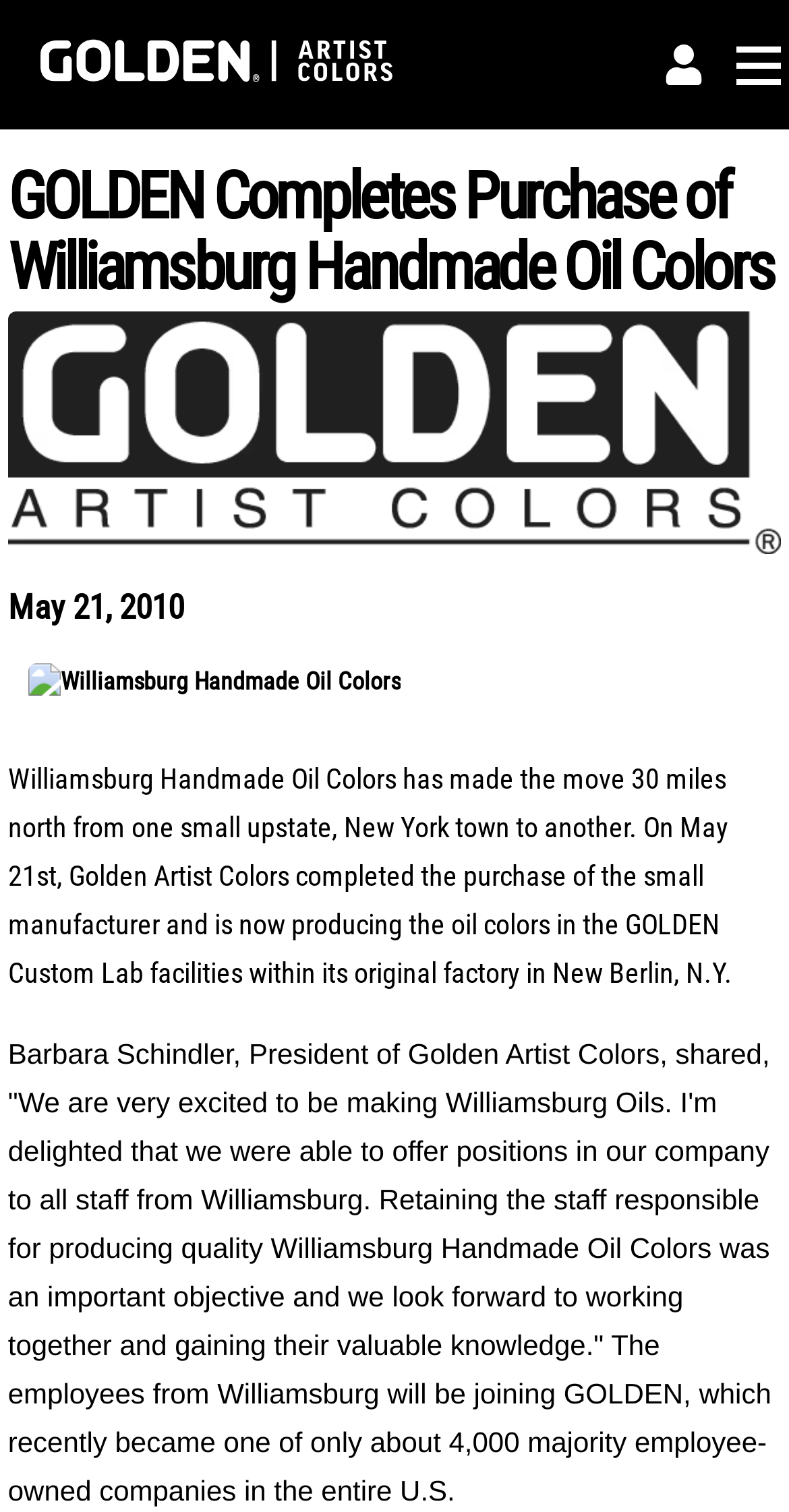Illustrate the webpage thoroughly, mentioning all important details.

The webpage is about Golden Artist Colors, a company that has completed the purchase of Williamsburg Handmade Oil Colors. At the top left of the page, there is a link and an image with the company name "Golden Artist Colors". On the top right, there is a button to toggle the menu. 

Below the company name, there is a heading that announces the completion of the purchase, followed by a date "May 21, 2010". Underneath, there is another heading "Williamsburg Handmade Oil Colors" with an image of the same name to its right. 

The main content of the page is a paragraph of text that explains the details of the purchase, including the relocation of the manufacturer and the retention of its staff. Below this paragraph, there is another paragraph with a quote from Barbara Schindler, the President of Golden Artist Colors, expressing her excitement about the acquisition and the company's plans for the future. 

To the right of the first paragraph, there is an image related to the completion of the purchase. There are a total of four images on the page, including the company logo and the image of Williamsburg Handmade Oil Colors.